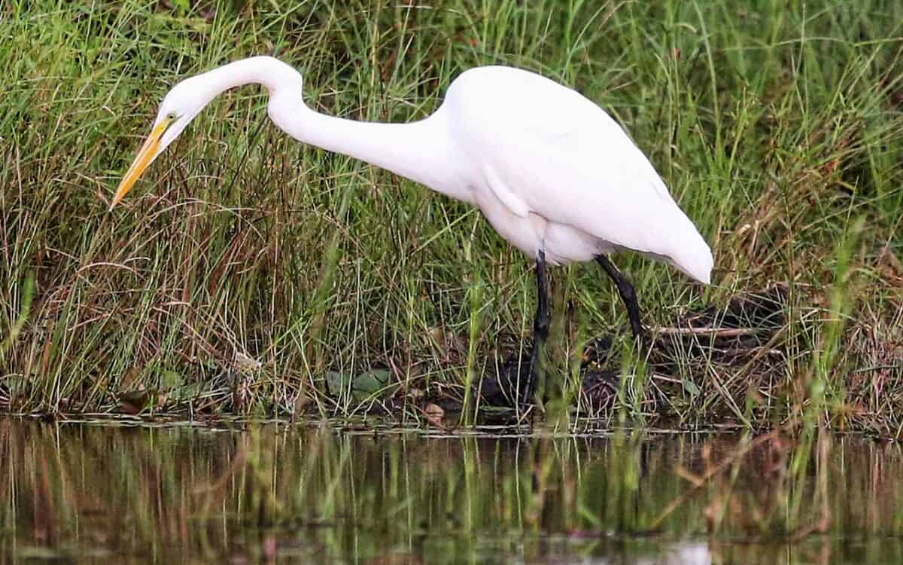Explain the image in a detailed way.

The image captures a graceful white egret poised elegantly in a lush, green marshland. The bird, with its long neck and slender legs, is focused on the water, likely searching for fish or other small aquatic creatures. Its striking white feathers contrast beautifully with the verdant grasses and the reflective surface of the nearby water. This serene moment highlights the natural beauty and tranquility of wetland environments, intricately tying into the themes of real estate and environmental considerations as discussed in the accompanying text. The setting emphasizes the importance of wetlands and their role in the ecosystem, making this image not only visually captivating but also contextually significant.